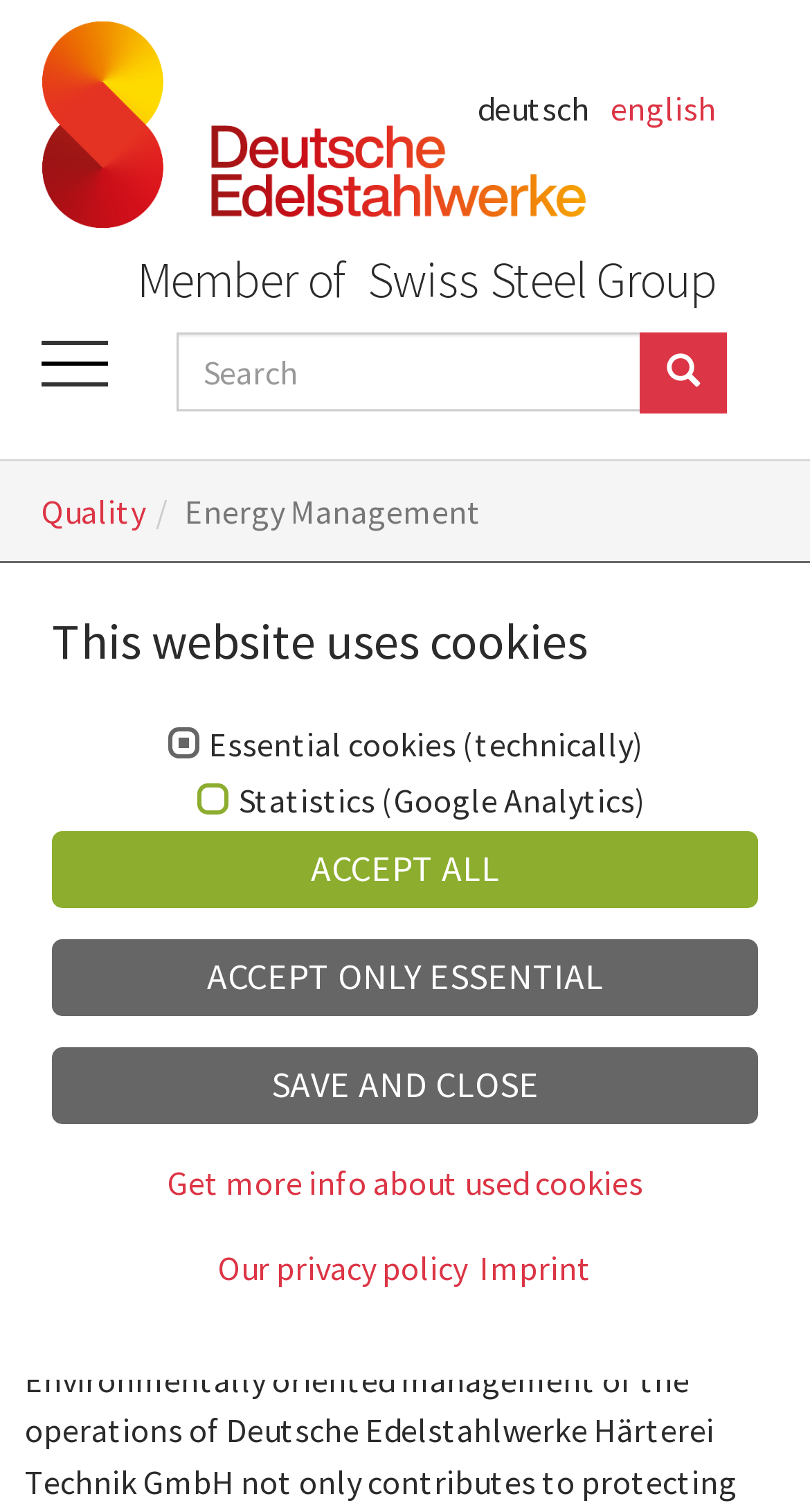How many language options are available?
Look at the image and answer with only one word or phrase.

2